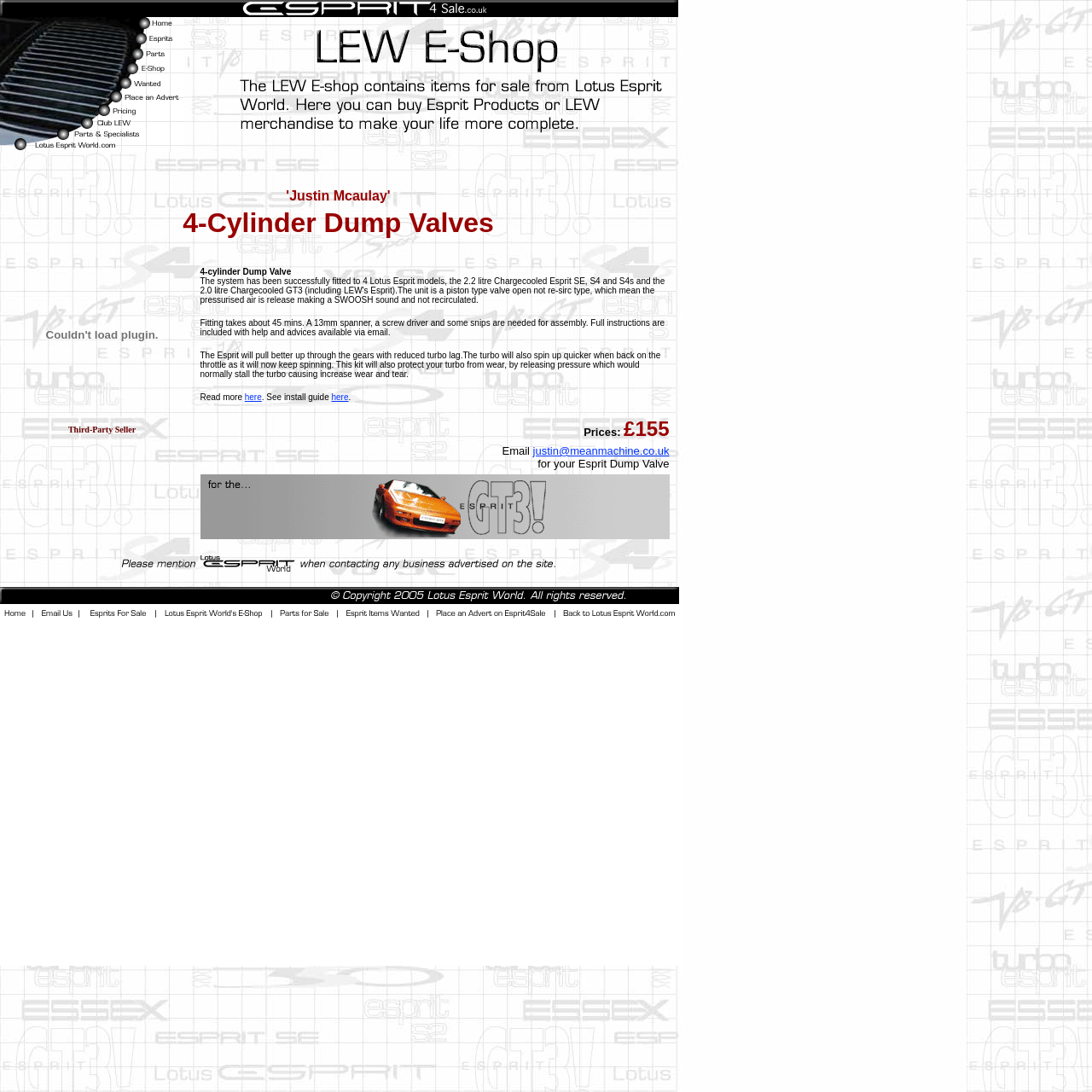What is the type of valve mentioned in the webpage?
Provide a fully detailed and comprehensive answer to the question.

According to the text content, the dump valve is a piston type valve, which is different from the re-sirc type valve.